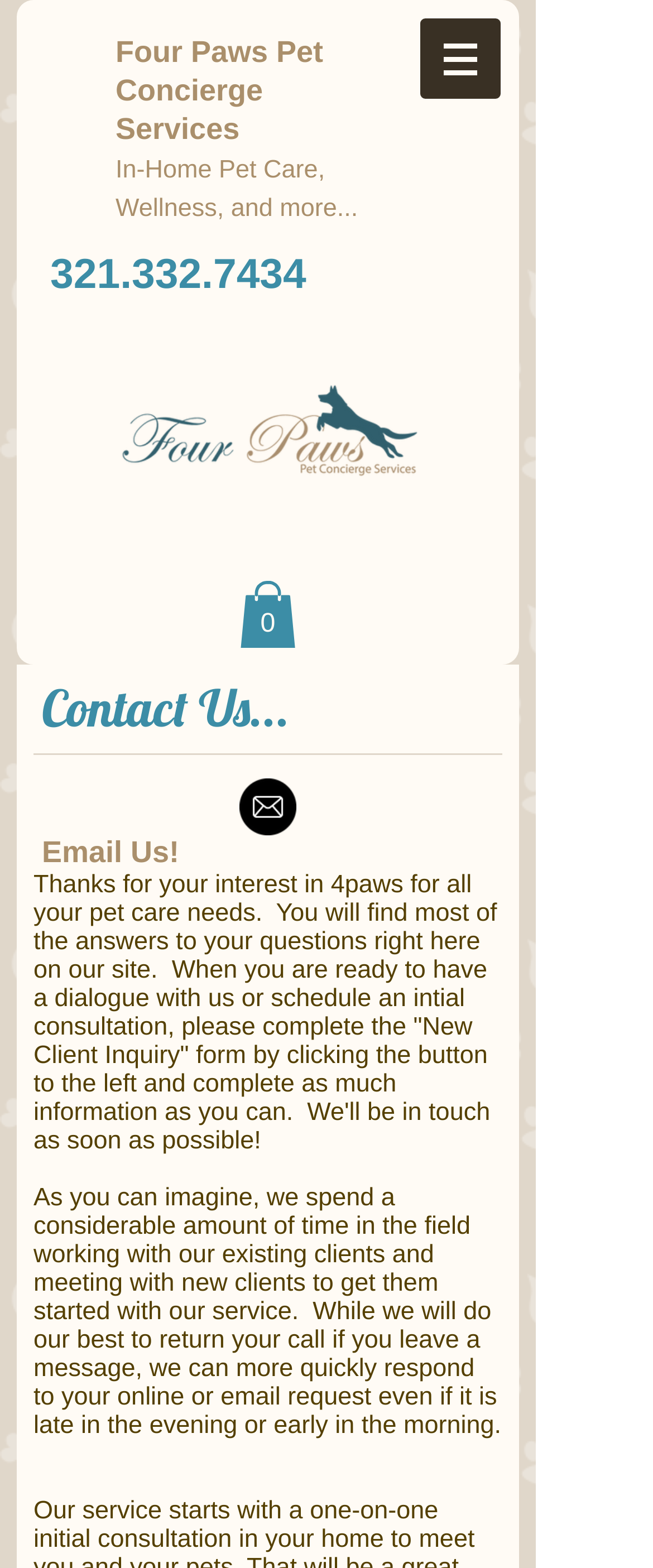Please examine the image and answer the question with a detailed explanation:
What is the purpose of the website?

I inferred the purpose of the website by looking at the heading element with the text 'Four Paws Pet Concierge Services In-Home Pet Care, Wellness, and more...' which suggests that the website is related to pet care services.